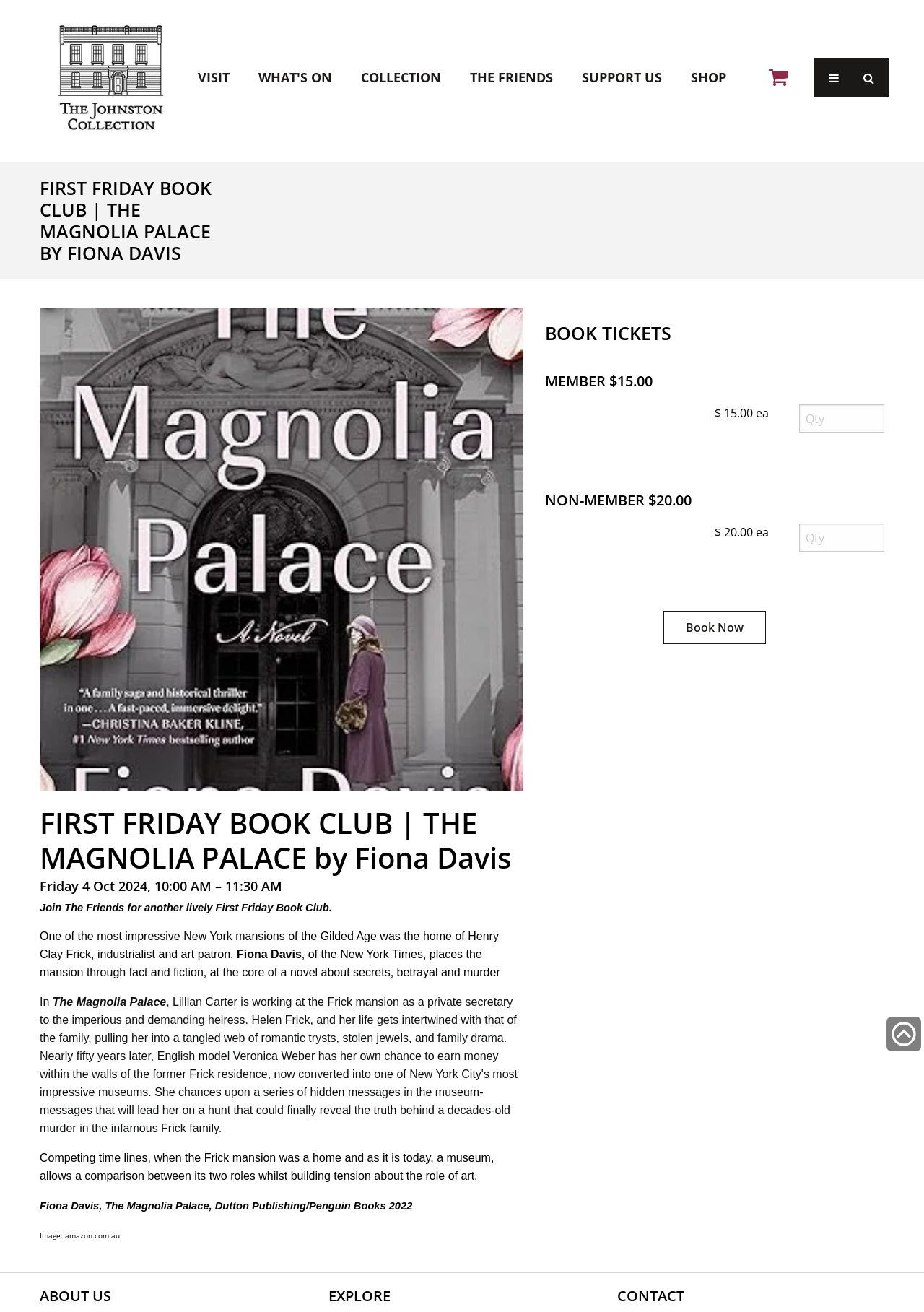How much does a non-member ticket cost?
We need a detailed and exhaustive answer to the question. Please elaborate.

I found the answer by looking at the heading 'NON-MEMBER $20.00' and the StaticText '$ 20.00 ea' which suggests that a non-member ticket costs $20.00.